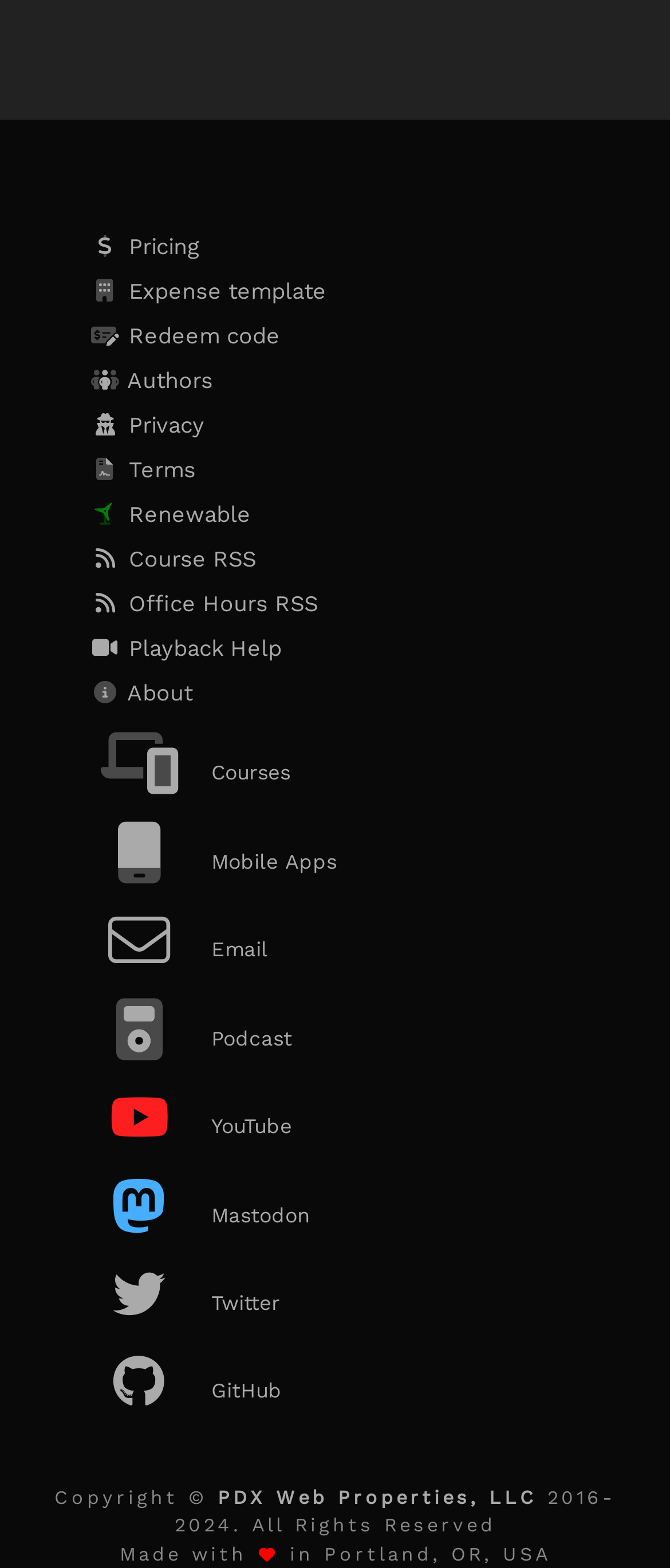Can you find the bounding box coordinates for the element to click on to achieve the instruction: "Explore expense template"?

[0.131, 0.172, 0.869, 0.201]